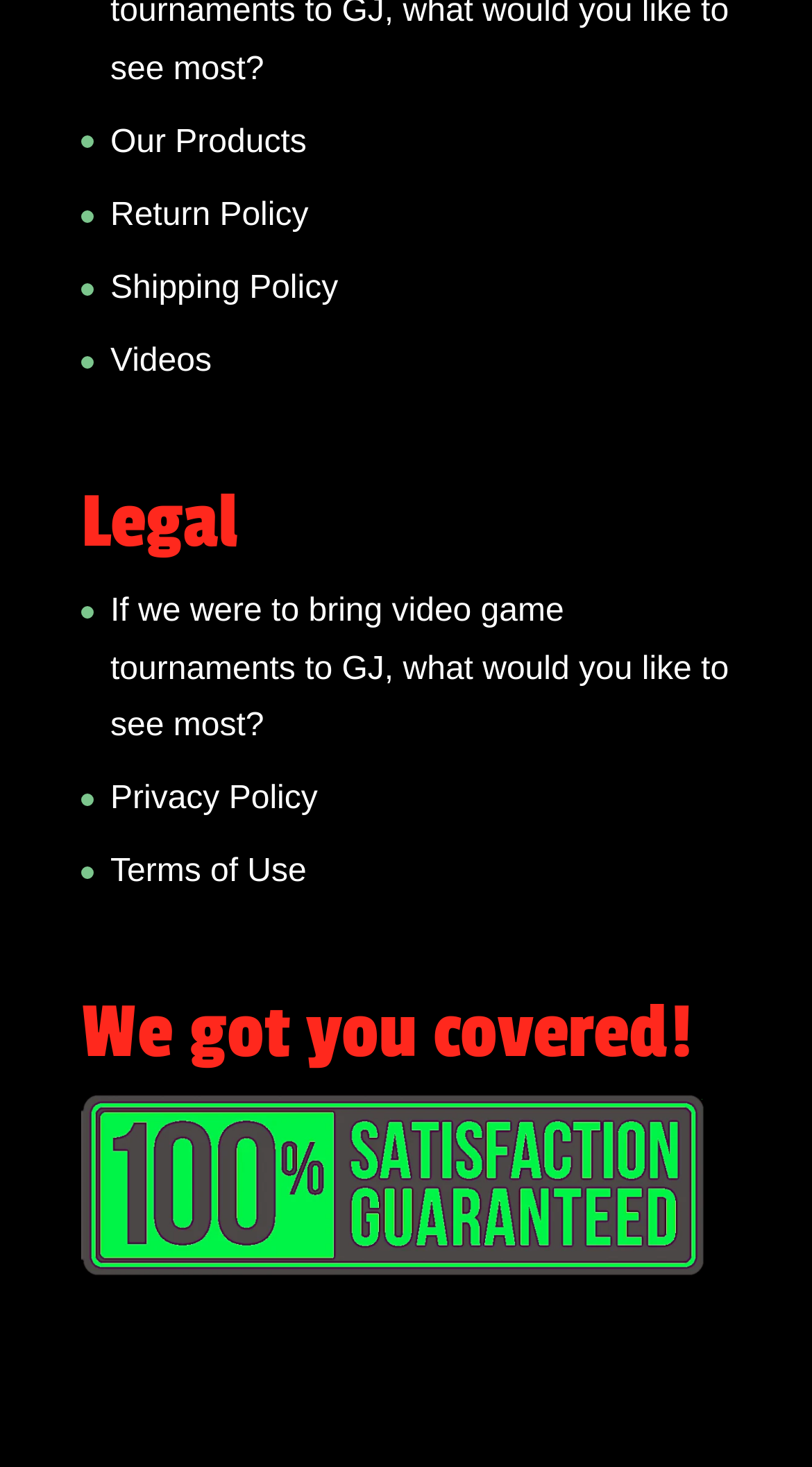Please identify the bounding box coordinates of the element on the webpage that should be clicked to follow this instruction: "Select subscription option". The bounding box coordinates should be given as four float numbers between 0 and 1, formatted as [left, top, right, bottom].

None